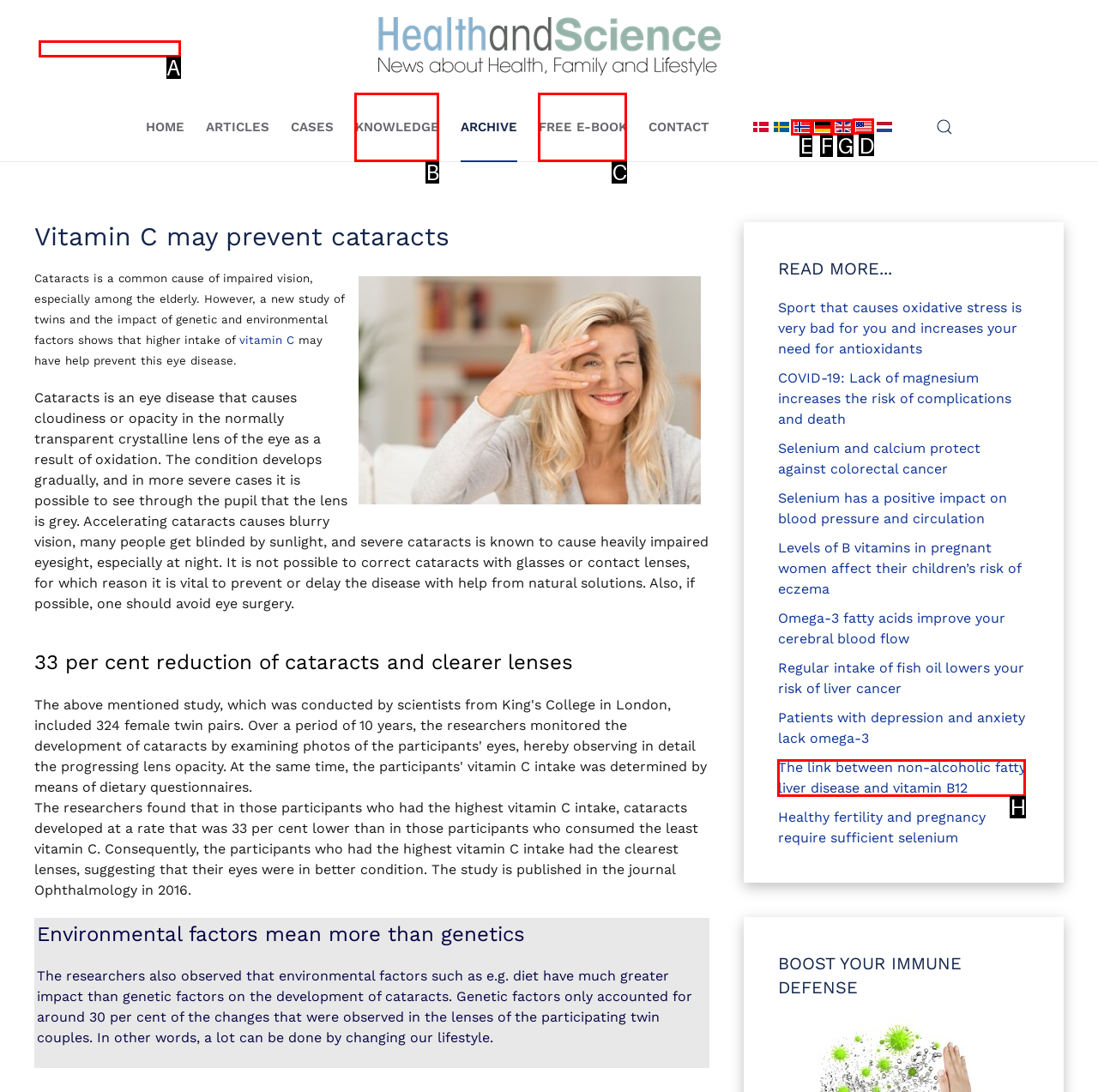Indicate the HTML element to be clicked to accomplish this task: Click on Products Respond using the letter of the correct option.

None